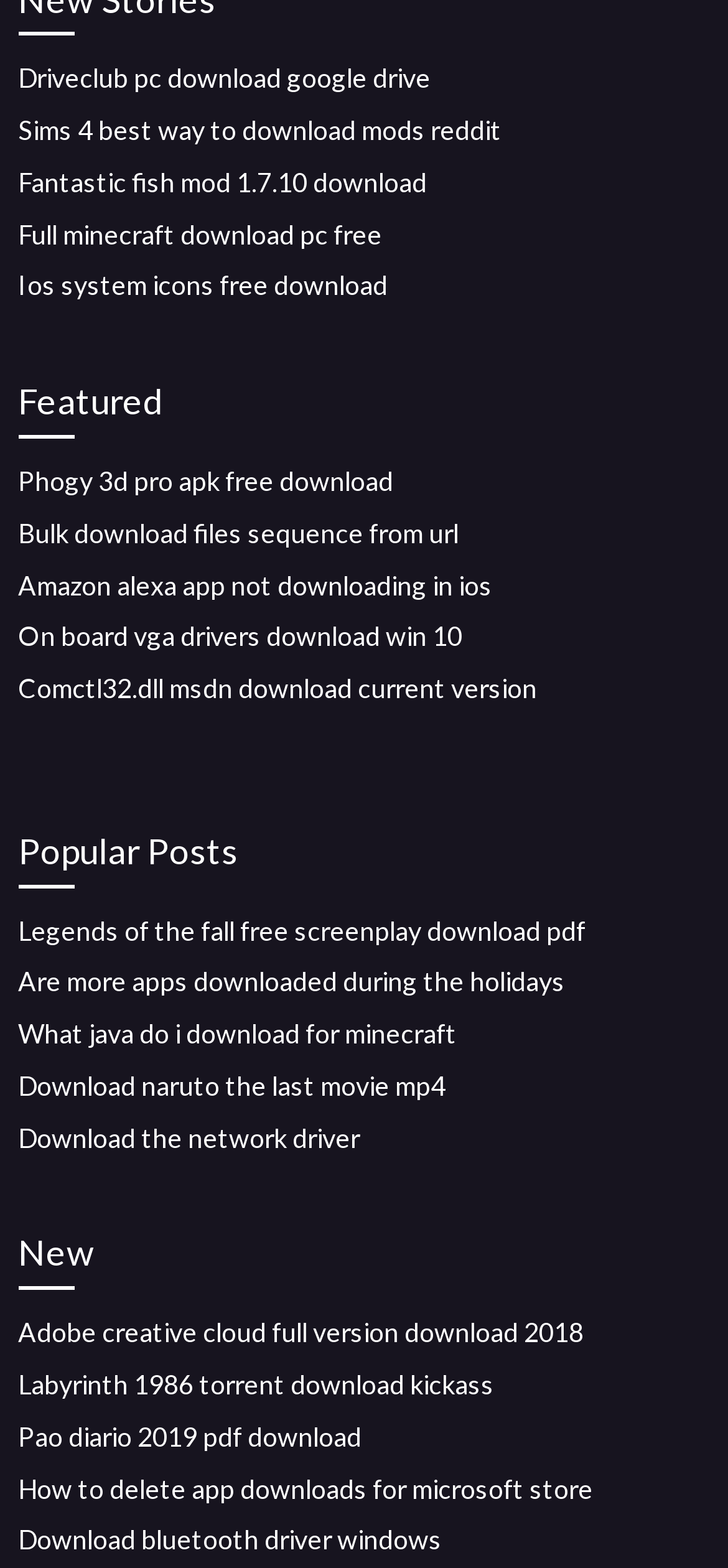Please identify the bounding box coordinates of the element I should click to complete this instruction: 'Read the Sims 4 mods download guide on Reddit'. The coordinates should be given as four float numbers between 0 and 1, like this: [left, top, right, bottom].

[0.025, 0.073, 0.689, 0.093]